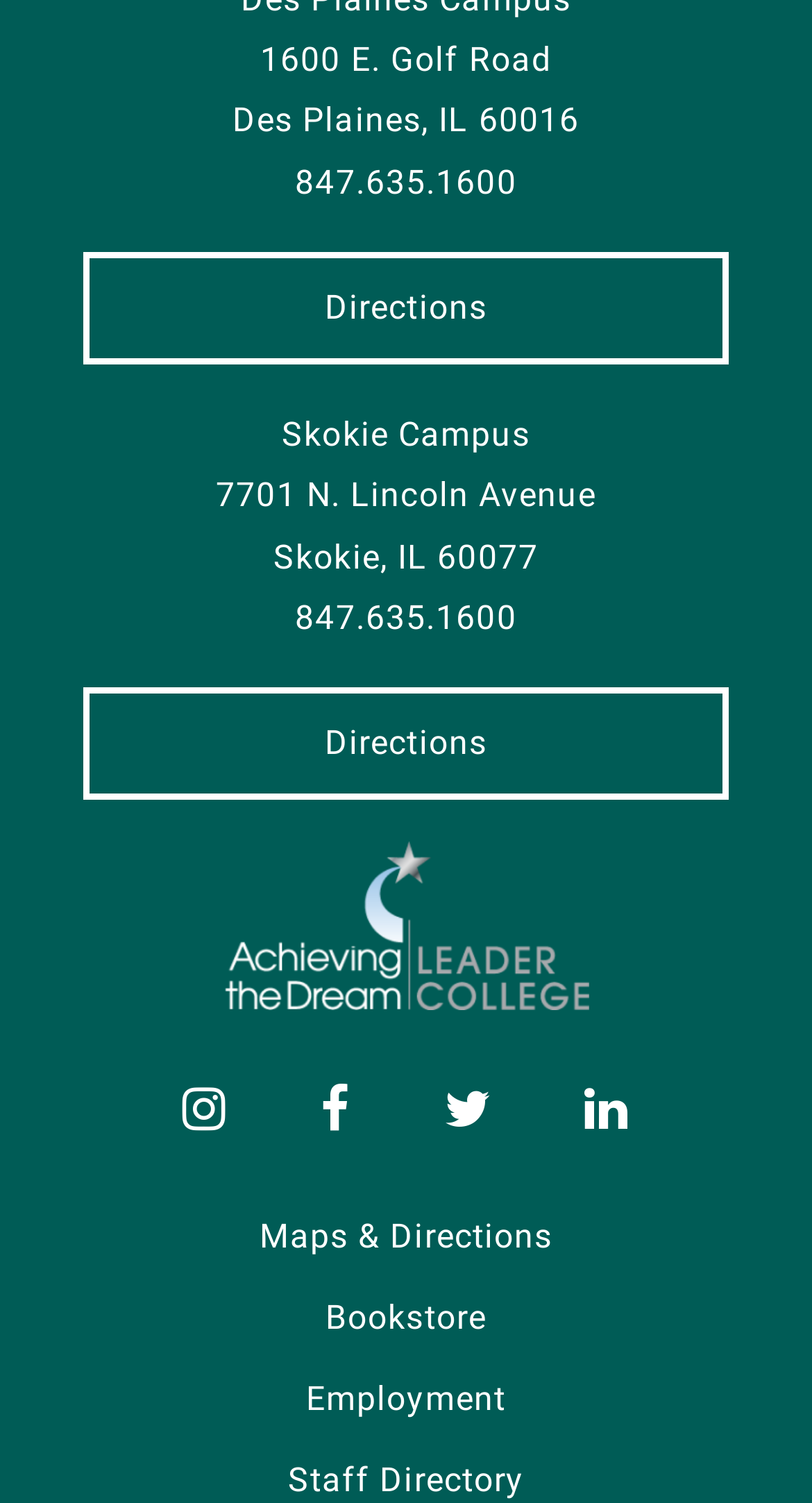What is the phone number of the campus? From the image, respond with a single word or brief phrase.

847.635.1600